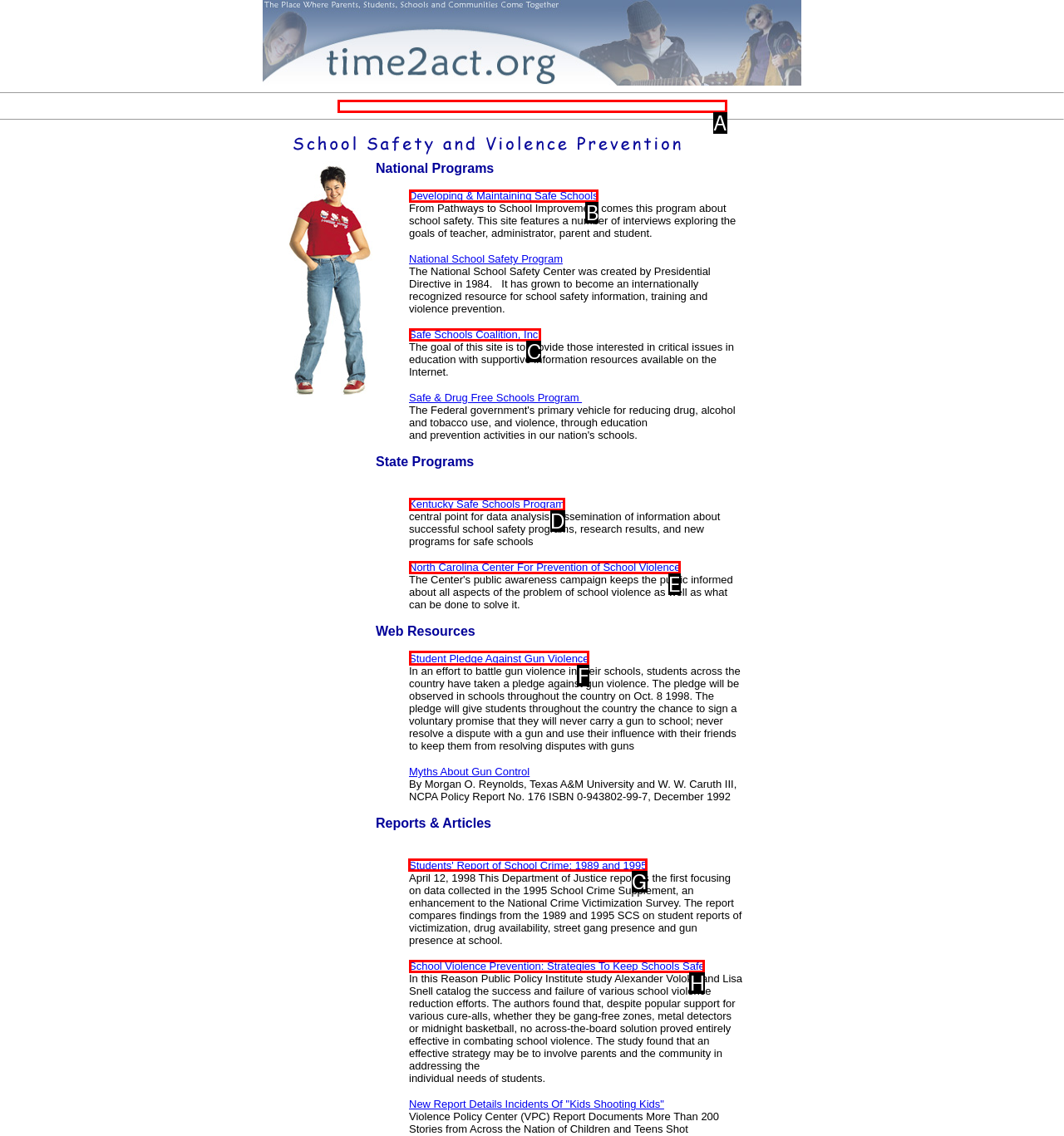Select the appropriate HTML element to click on to finish the task: Read the report about Students' Report of School Crime: 1989 and 1995.
Answer with the letter corresponding to the selected option.

G